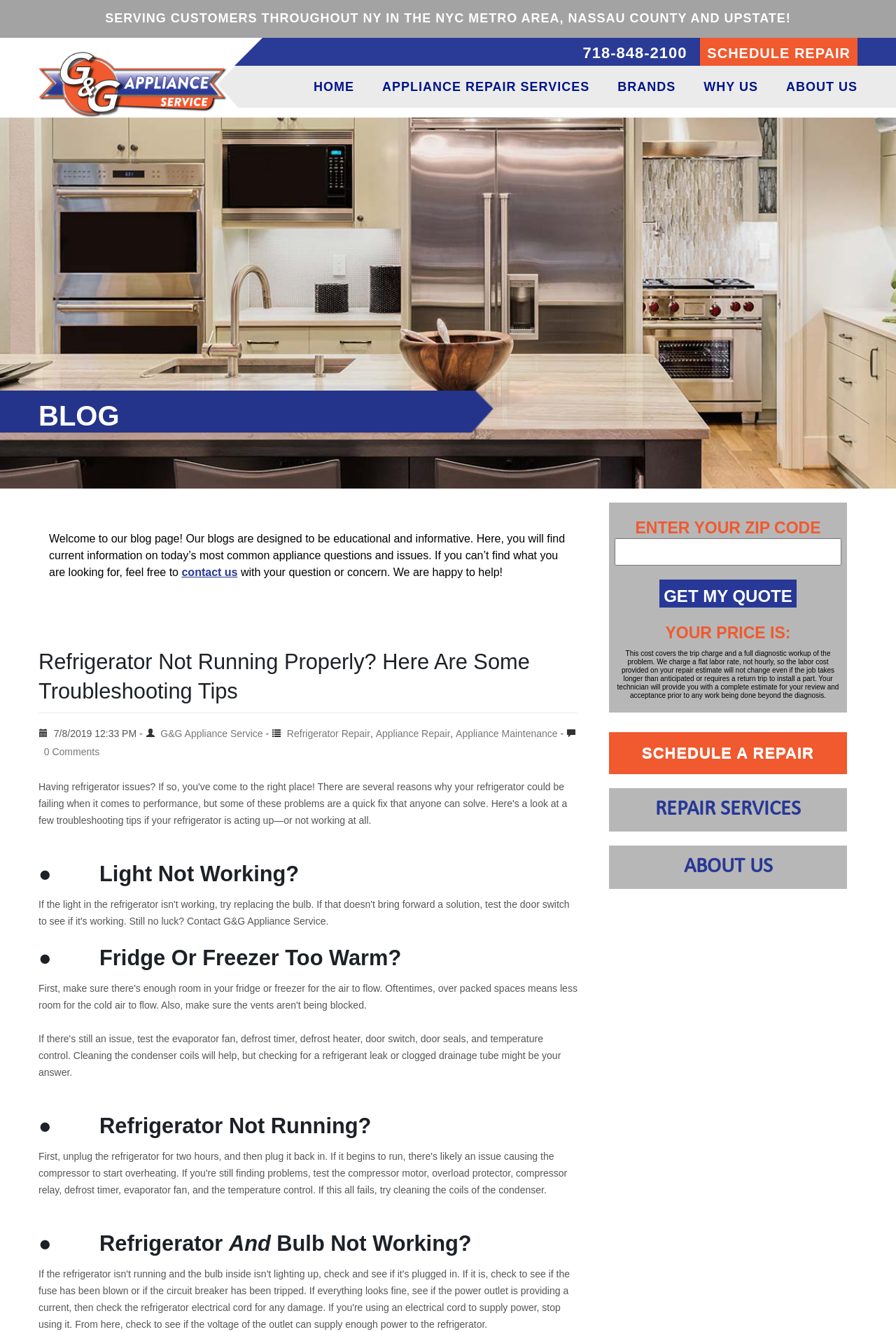How many troubleshooting tips are listed?
Please provide a comprehensive answer based on the details in the screenshot.

I found the answer by counting the number of bullet points listed under the main heading, which are 'Light Not Working?', 'Fridge Or Freezer Too Warm?', 'Refrigerator Not Running?', 'Refrigerator And Bulb Not Working?', and so on.